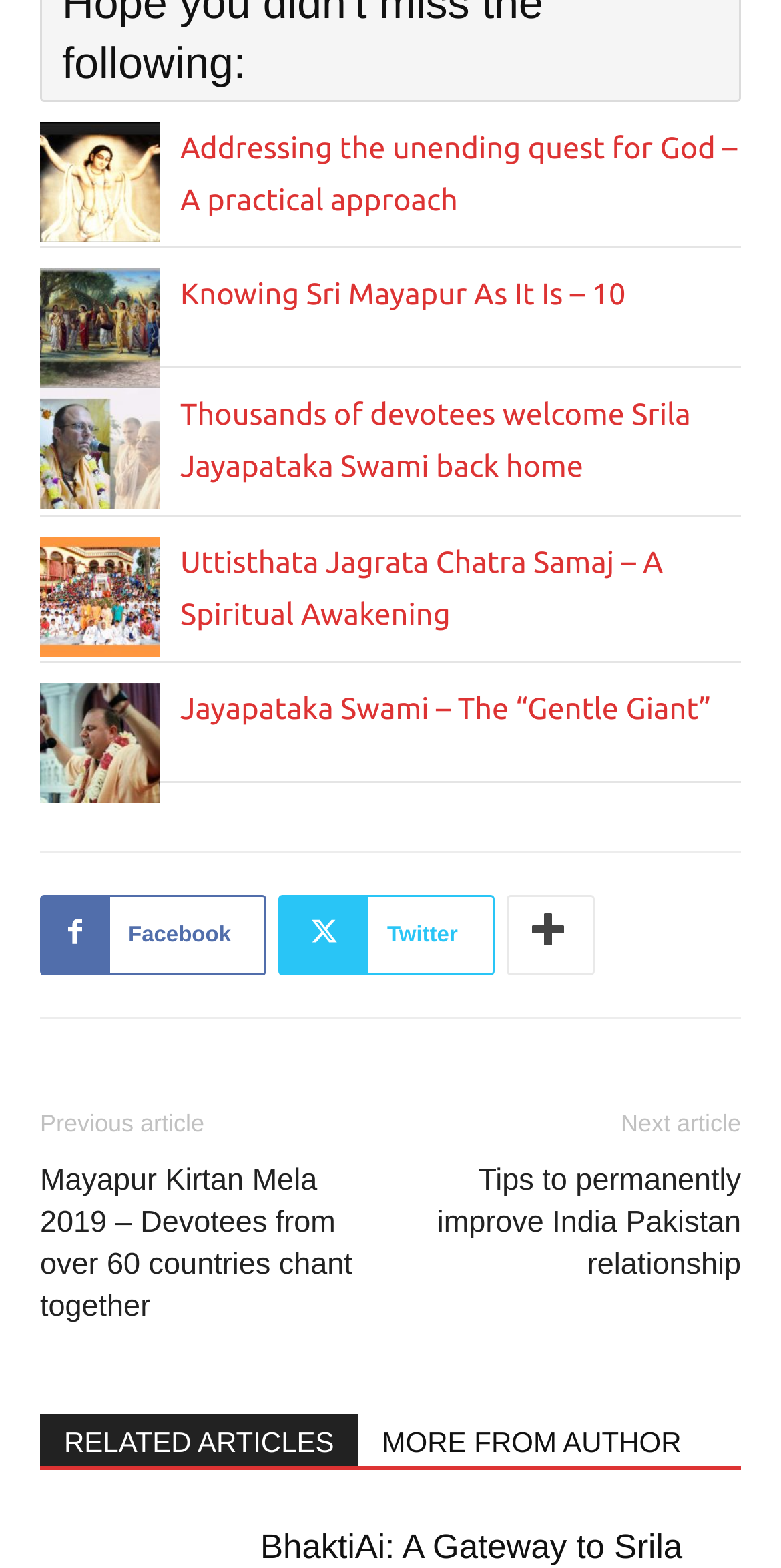Locate the UI element described by MORE FROM AUTHOR and provide its bounding box coordinates. Use the format (top-left x, top-left y, bottom-right x, bottom-right y) with all values as floating point numbers between 0 and 1.

[0.459, 0.901, 0.903, 0.935]